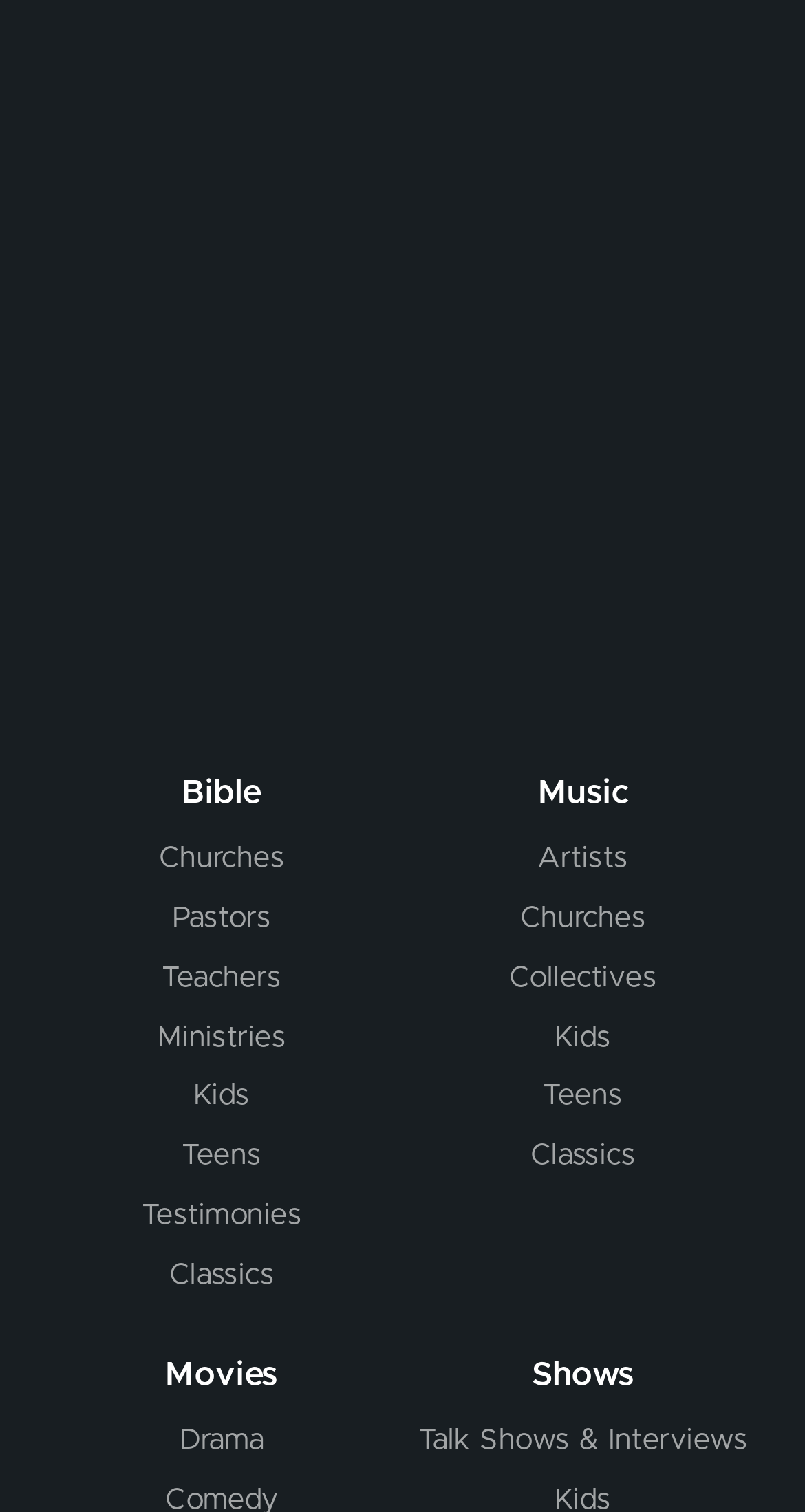Please answer the following question using a single word or phrase: 
What is the last link under the 'Shows' category?

Talk Shows & Interviews